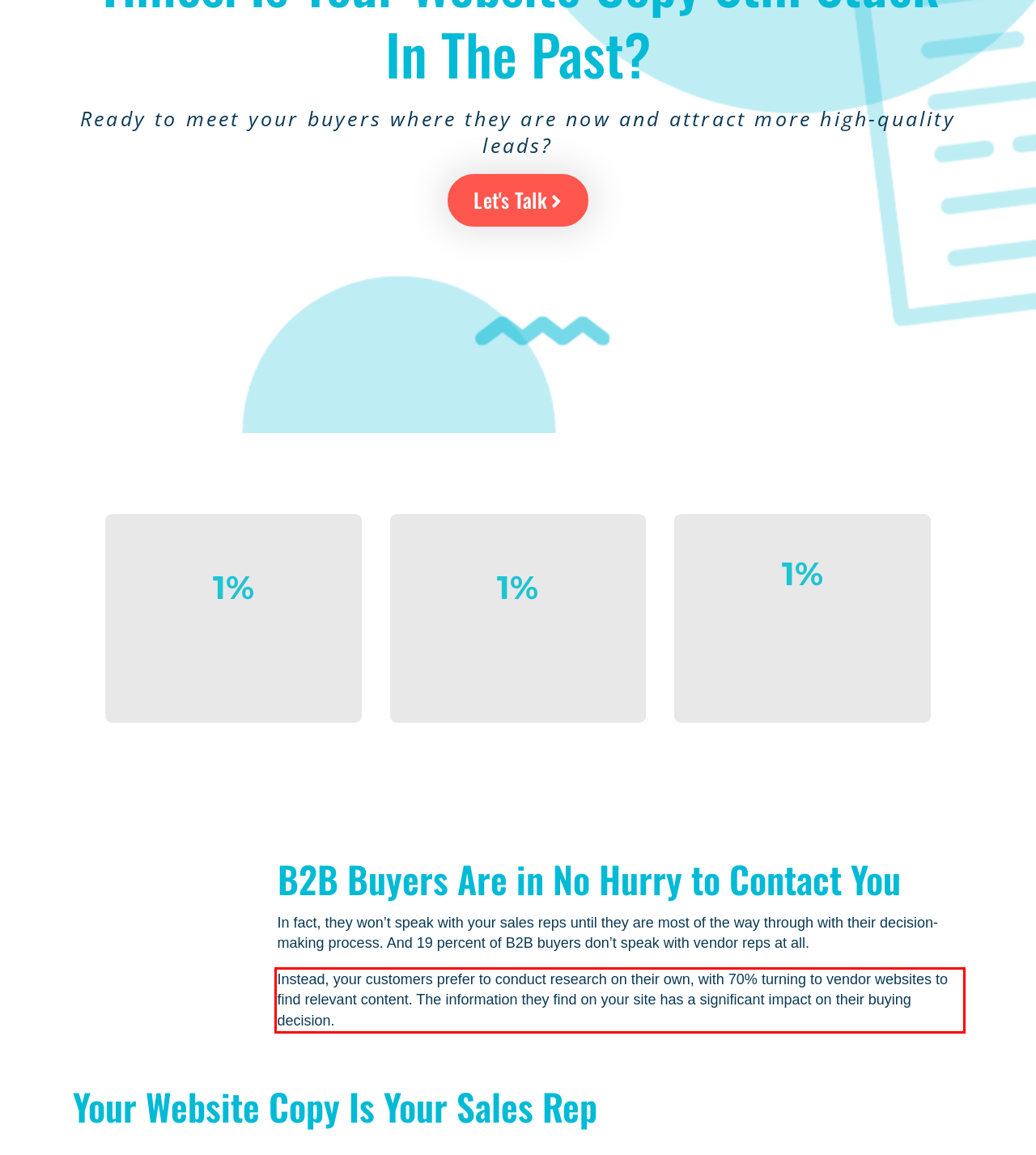Analyze the screenshot of the webpage that features a red bounding box and recognize the text content enclosed within this red bounding box.

Instead, your customers prefer to conduct research on their own, with 70% turning to vendor websites to find relevant content. The information they find on your site has a significant impact on their buying decision.